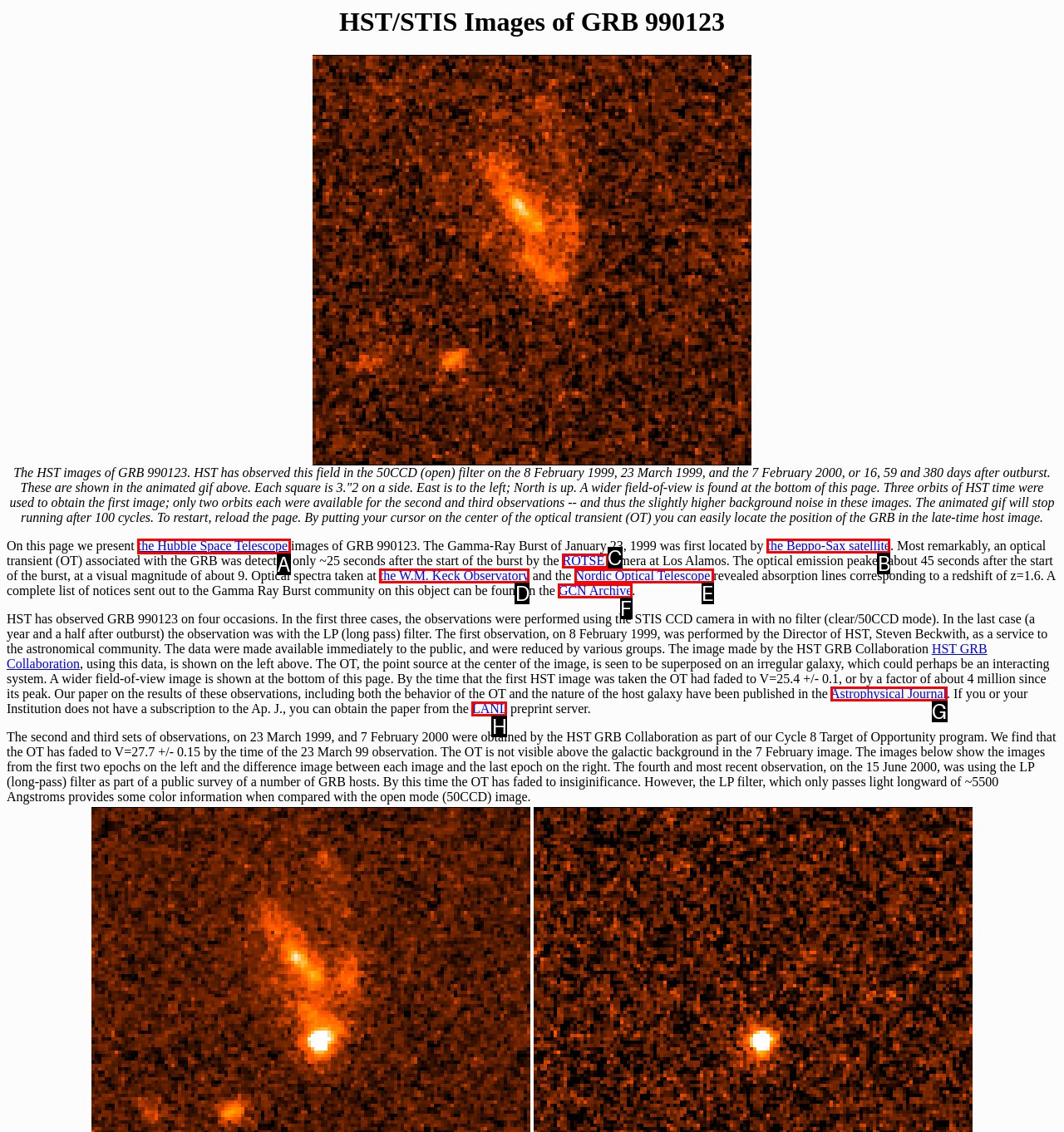From the given options, choose the one to complete the task: View the Hubble Space Telescope images
Indicate the letter of the correct option.

A